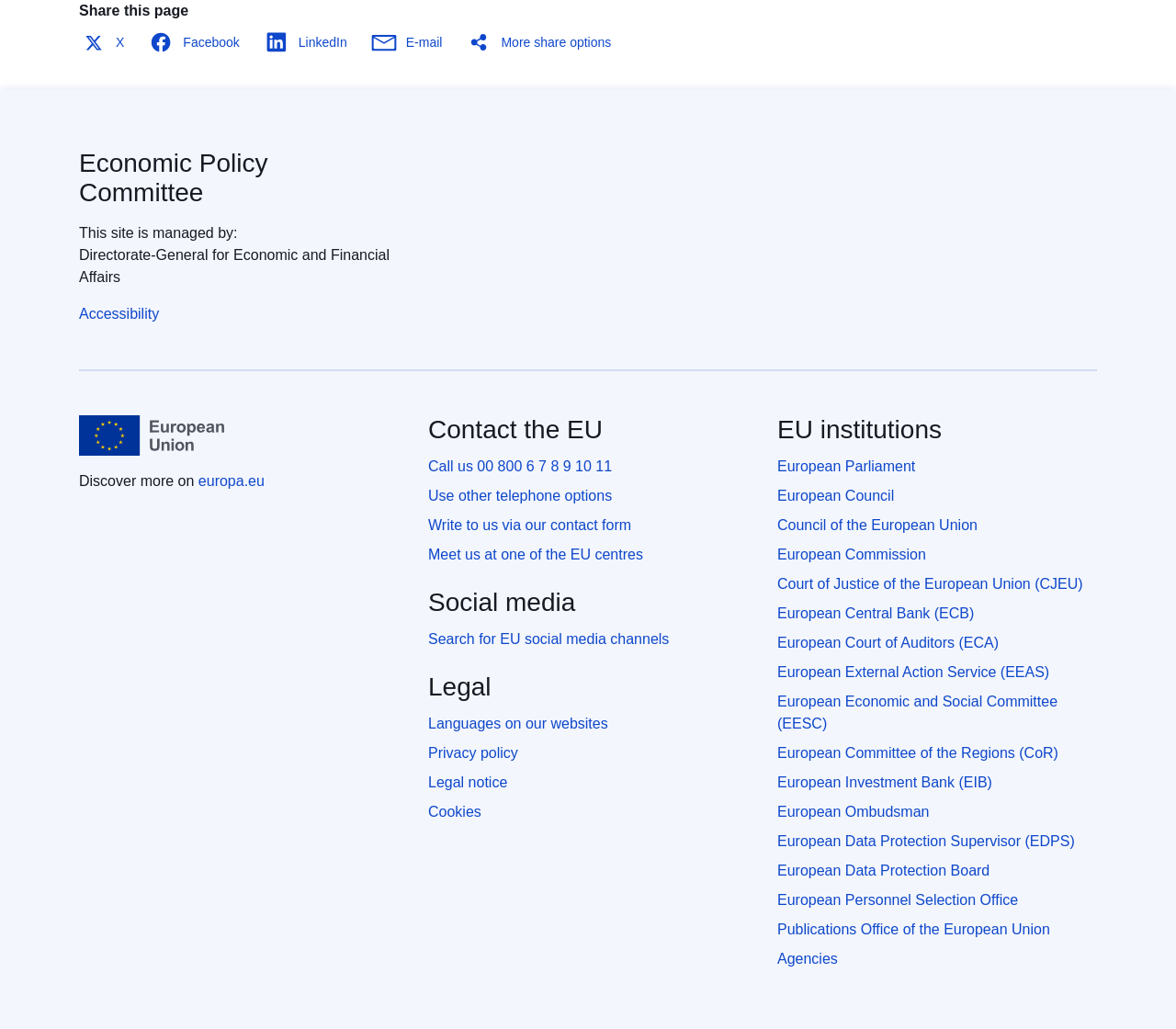Find the bounding box coordinates for the UI element whose description is: "European Investment Bank (EIB)". The coordinates should be four float numbers between 0 and 1, in the format [left, top, right, bottom].

[0.661, 0.753, 0.844, 0.768]